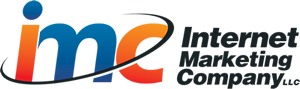What type of corporation is IMC?
From the screenshot, supply a one-word or short-phrase answer.

Limited liability corporation